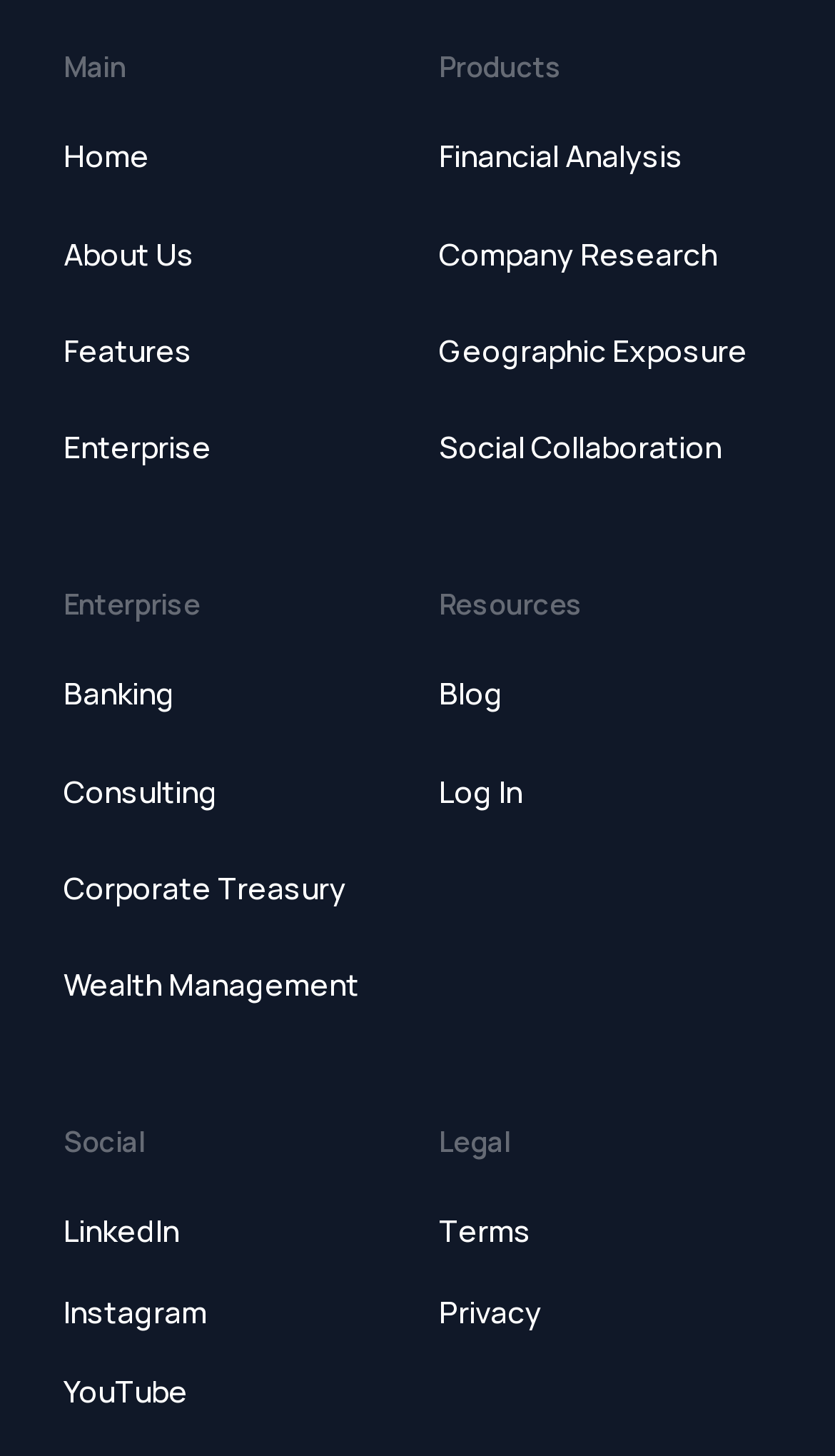Provide a one-word or short-phrase answer to the question:
How many links are there under 'Products'?

4